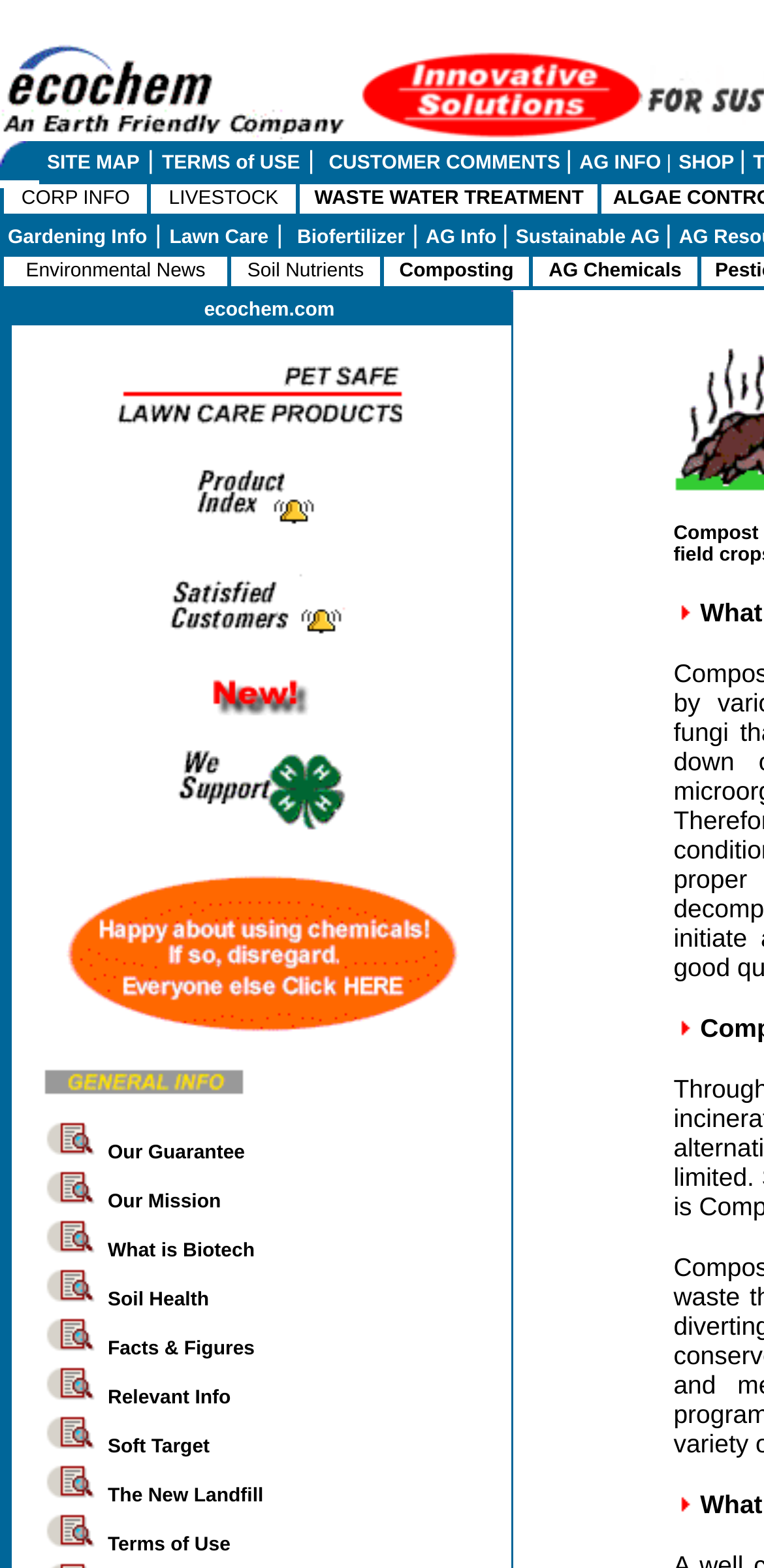Please identify the bounding box coordinates of the clickable element to fulfill the following instruction: "Click on the 'SITE MAP' link". The coordinates should be four float numbers between 0 and 1, i.e., [left, top, right, bottom].

[0.062, 0.098, 0.183, 0.111]